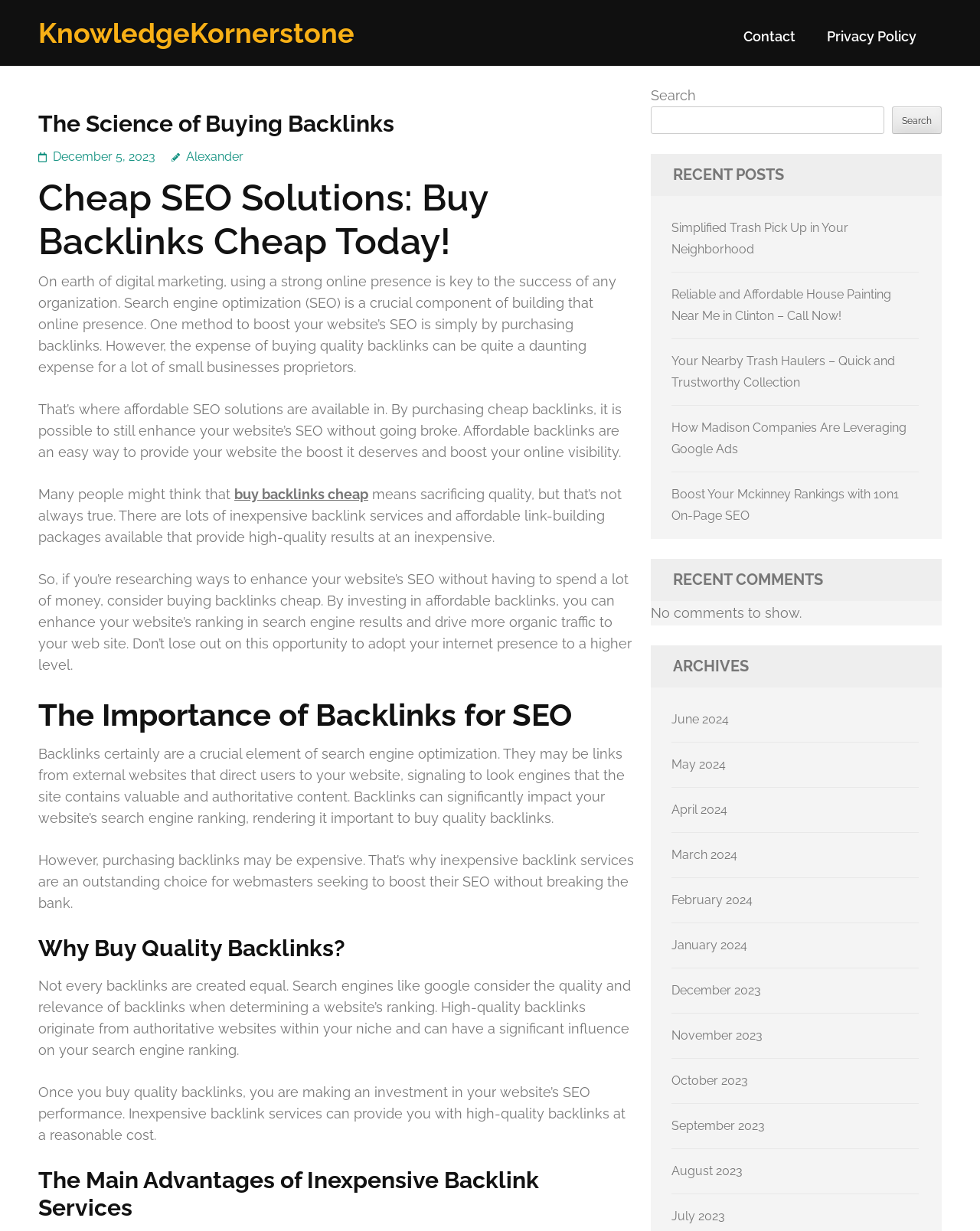Give a concise answer of one word or phrase to the question: 
What type of services are being discussed?

SEO solutions